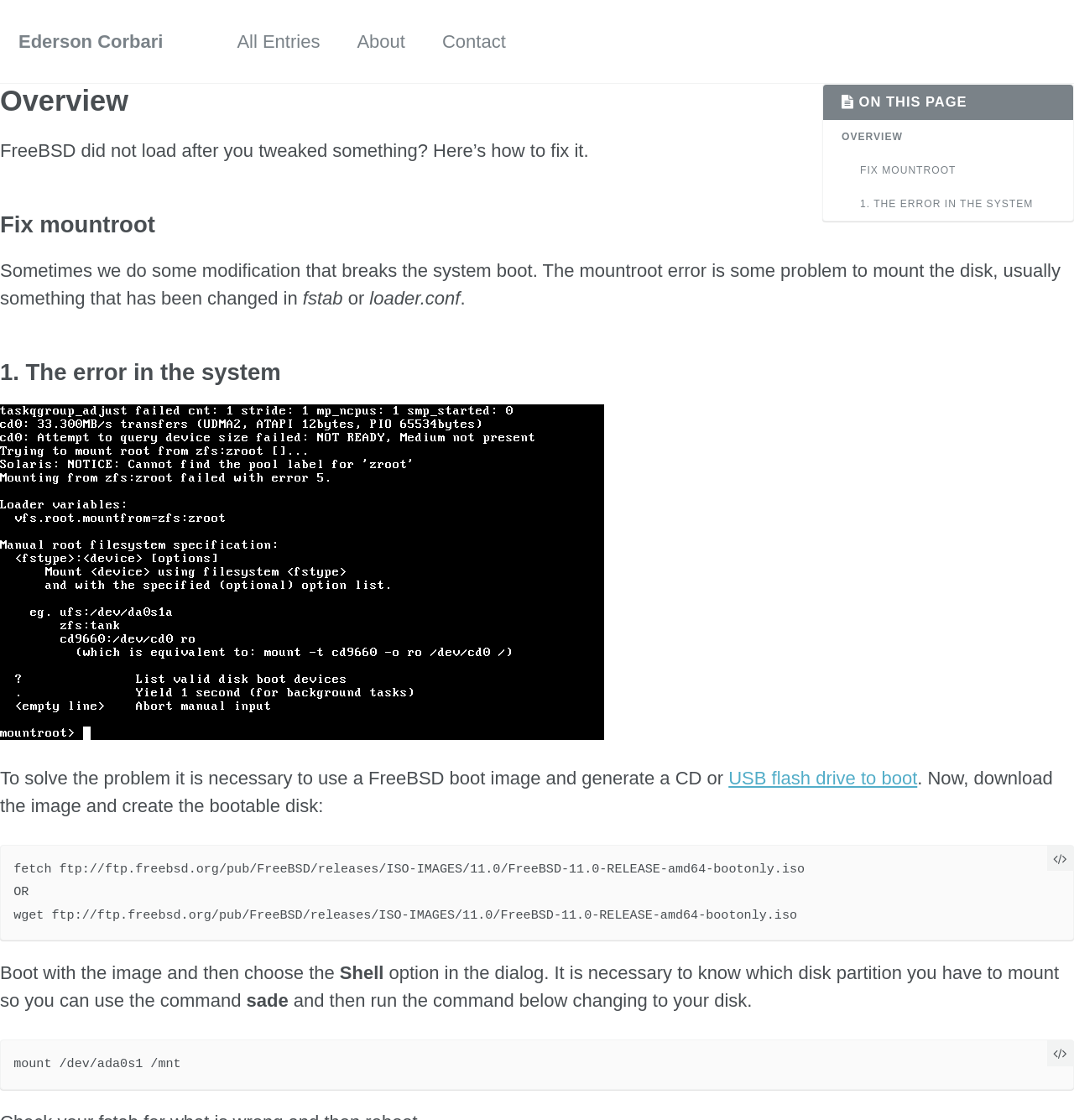Examine the image and give a thorough answer to the following question:
What command is used to mount the disk?

According to the webpage, the command 'mount /dev/ada0s1 /mnt' is used to mount the disk. This command is run in the Shell after booting the system with the FreeBSD boot image.